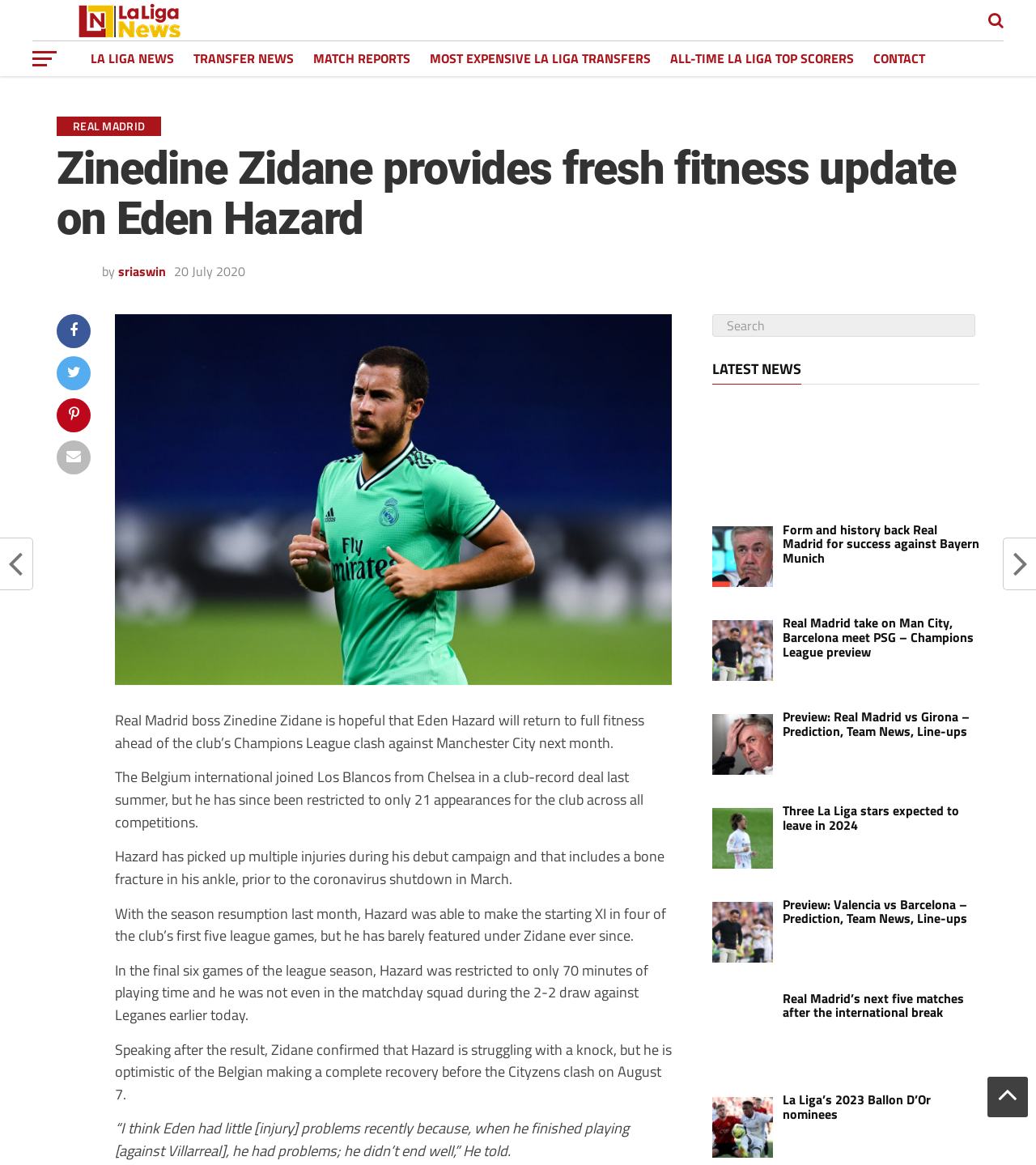Given the element description: "La Liga News", predict the bounding box coordinates of the UI element it refers to, using four float numbers between 0 and 1, i.e., [left, top, right, bottom].

[0.078, 0.035, 0.177, 0.065]